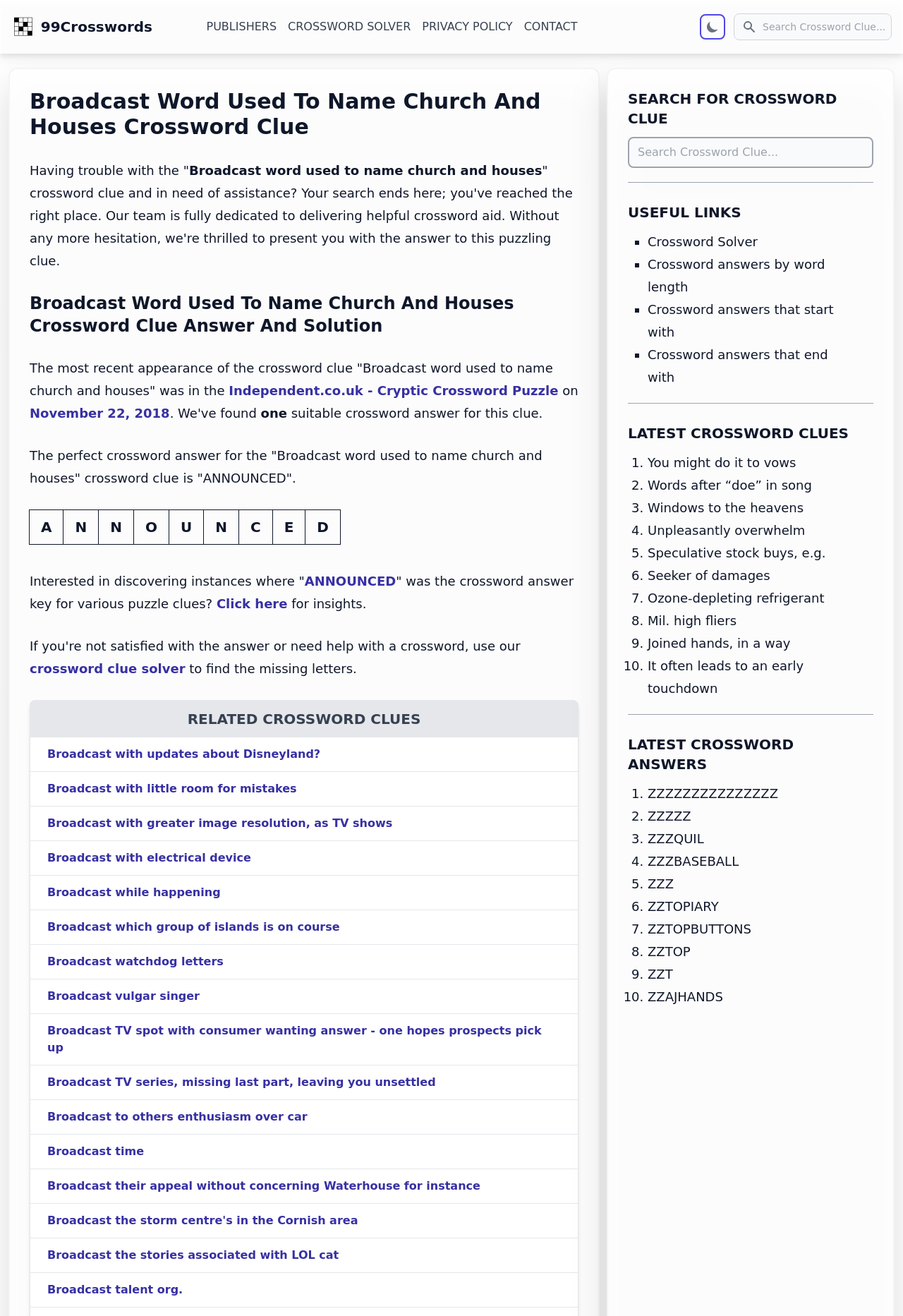Please find and report the primary heading text from the webpage.

Broadcast Word Used To Name Church And Houses Crossword Clue